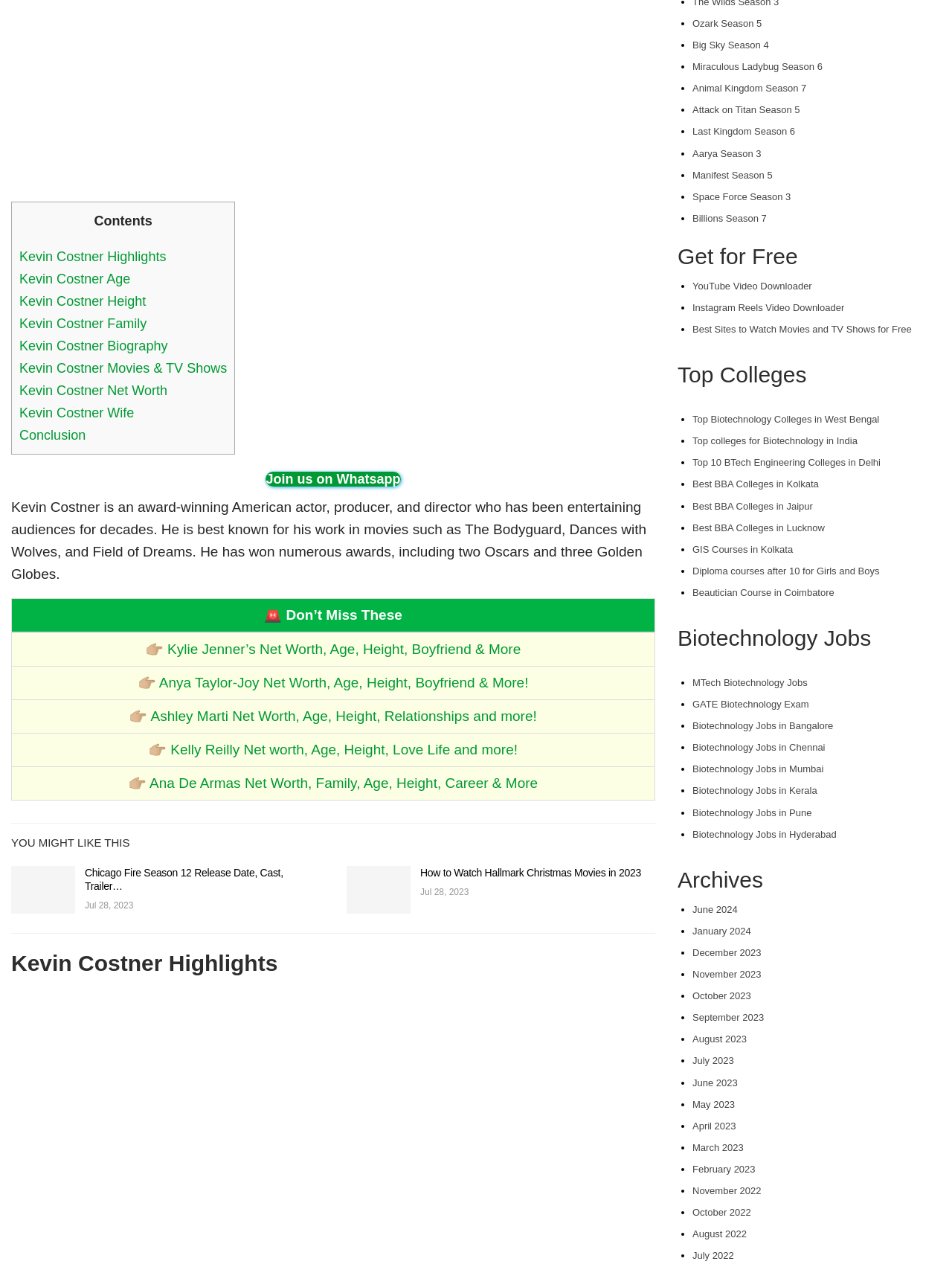Determine the bounding box for the UI element described here: "http://mckinleydeath.com".

None